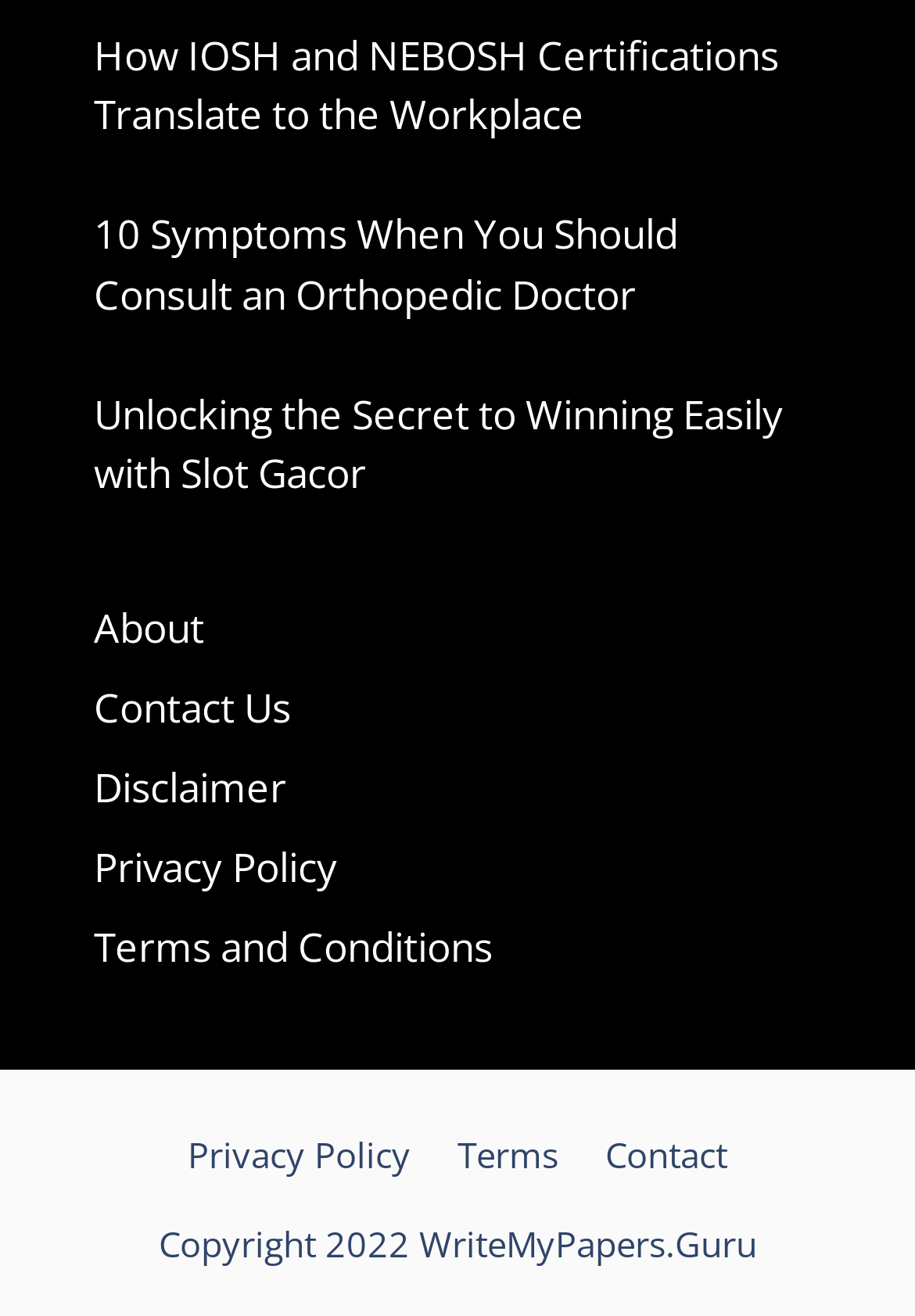Please provide the bounding box coordinates for the UI element as described: "Trustee Surprised with Honorary Doctorate". The coordinates must be four floats between 0 and 1, represented as [left, top, right, bottom].

None